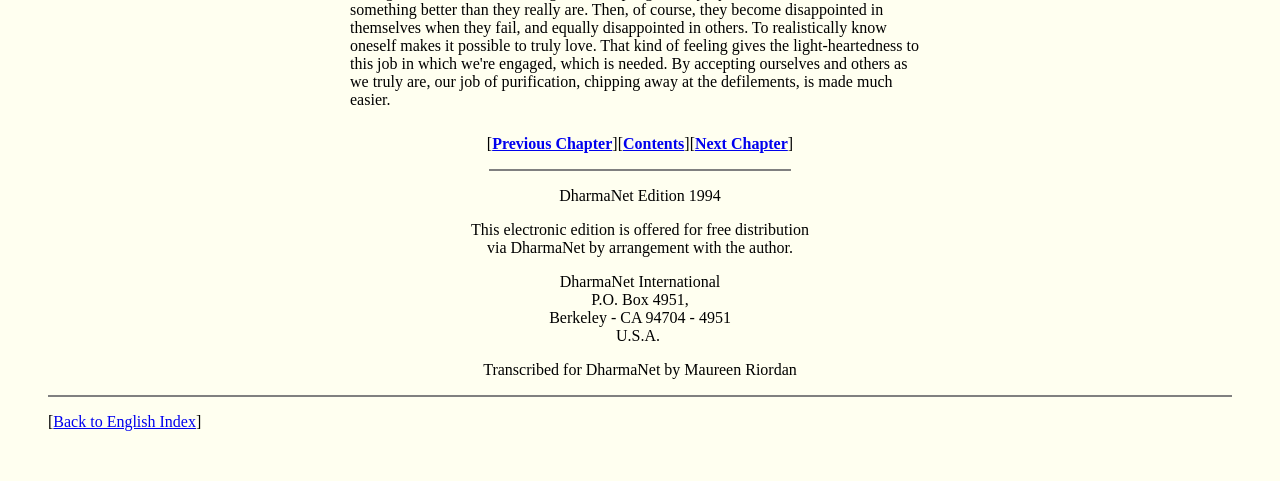Answer the following inquiry with a single word or phrase:
What is the edition of the content?

DharmaNet Edition 1994